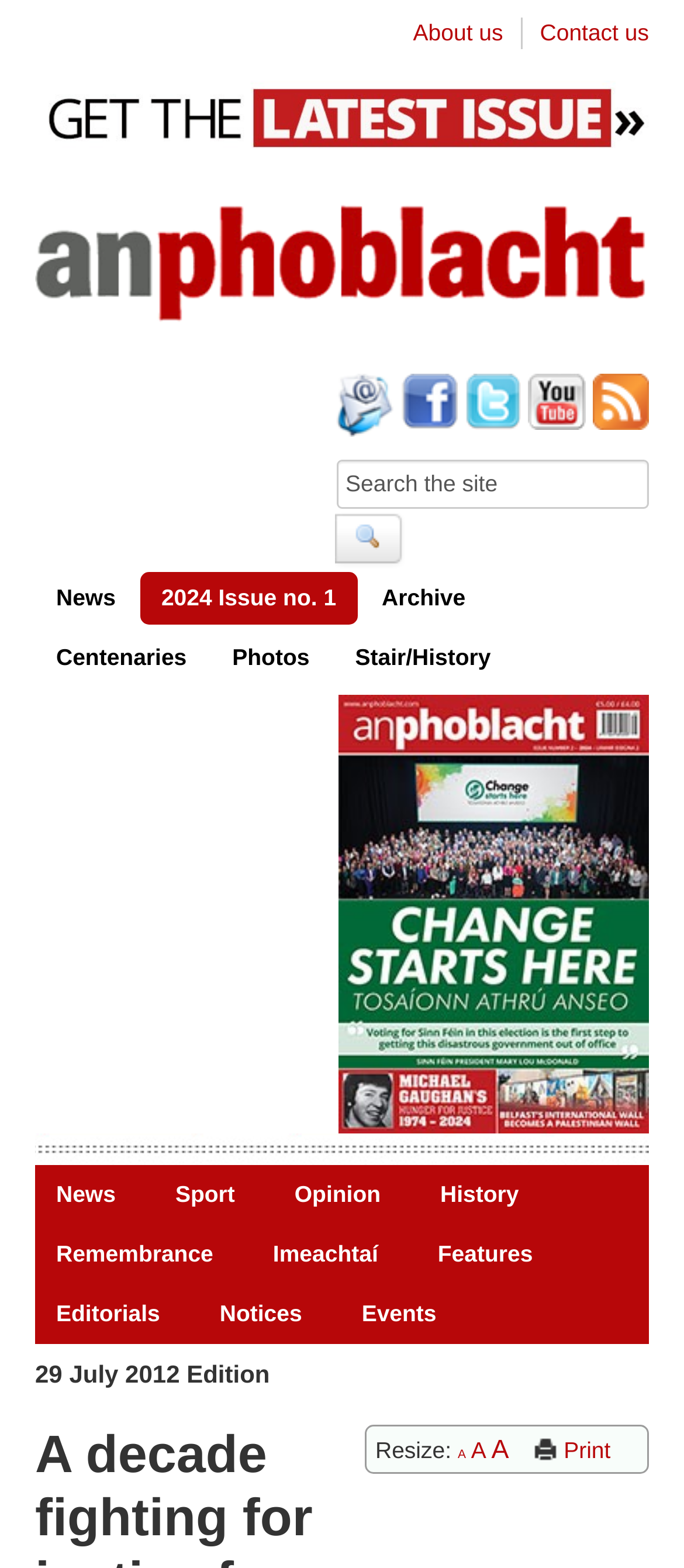Can you identify the bounding box coordinates of the clickable region needed to carry out this instruction: 'Toggle navigation'? The coordinates should be four float numbers within the range of 0 to 1, stated as [left, top, right, bottom].

None